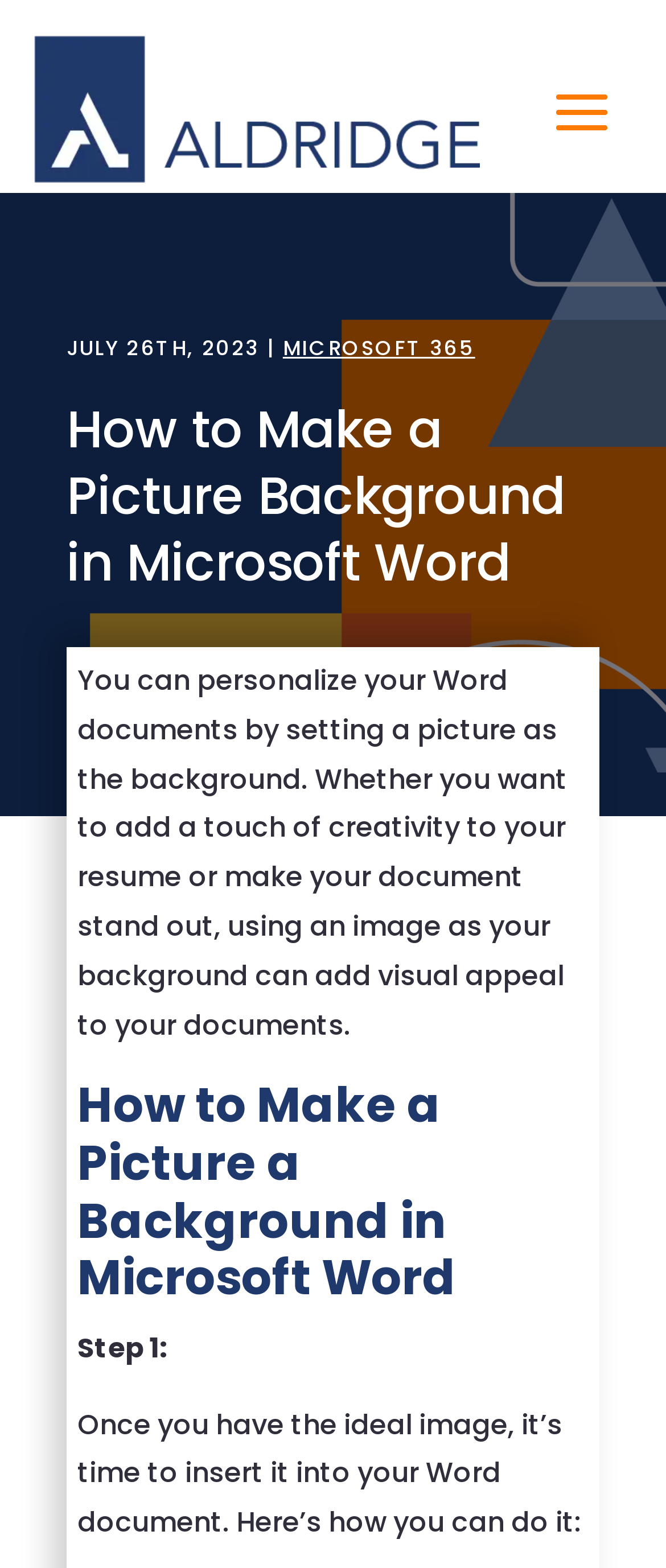What is the tone of the article?
Please answer the question with as much detail and depth as you can.

I found the tone of the article by reading the content of the article, which provides step-by-step instructions on how to make a picture a background in Microsoft Word. The tone of the article is informative, as it aims to educate the reader on how to perform a specific task.